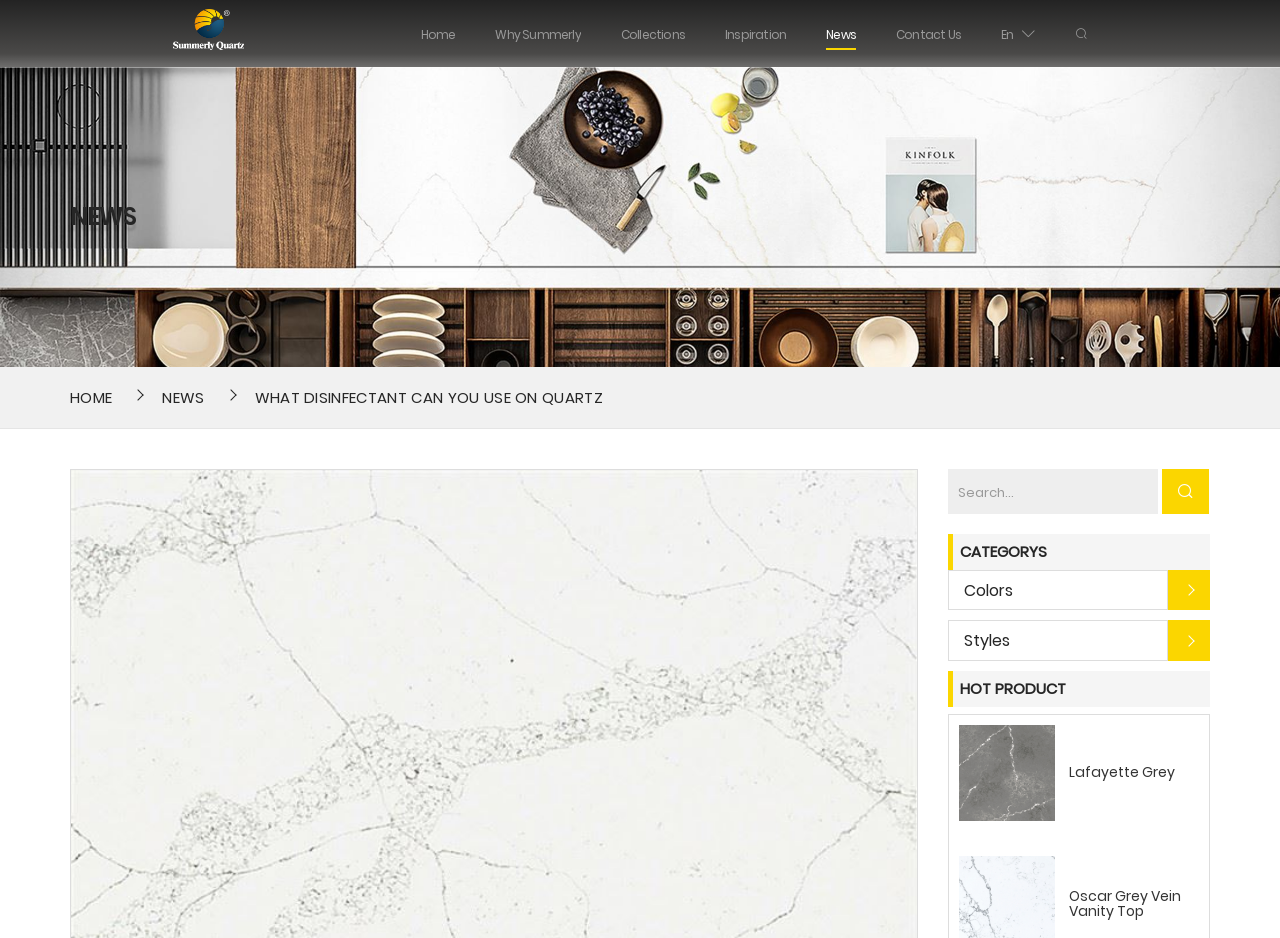Analyze the image and deliver a detailed answer to the question: What is the purpose of the button with the icon ''?

I found the button with the icon '' next to a search box with the placeholder text 'Search...'. Therefore, I inferred that the button is used to submit a search query.